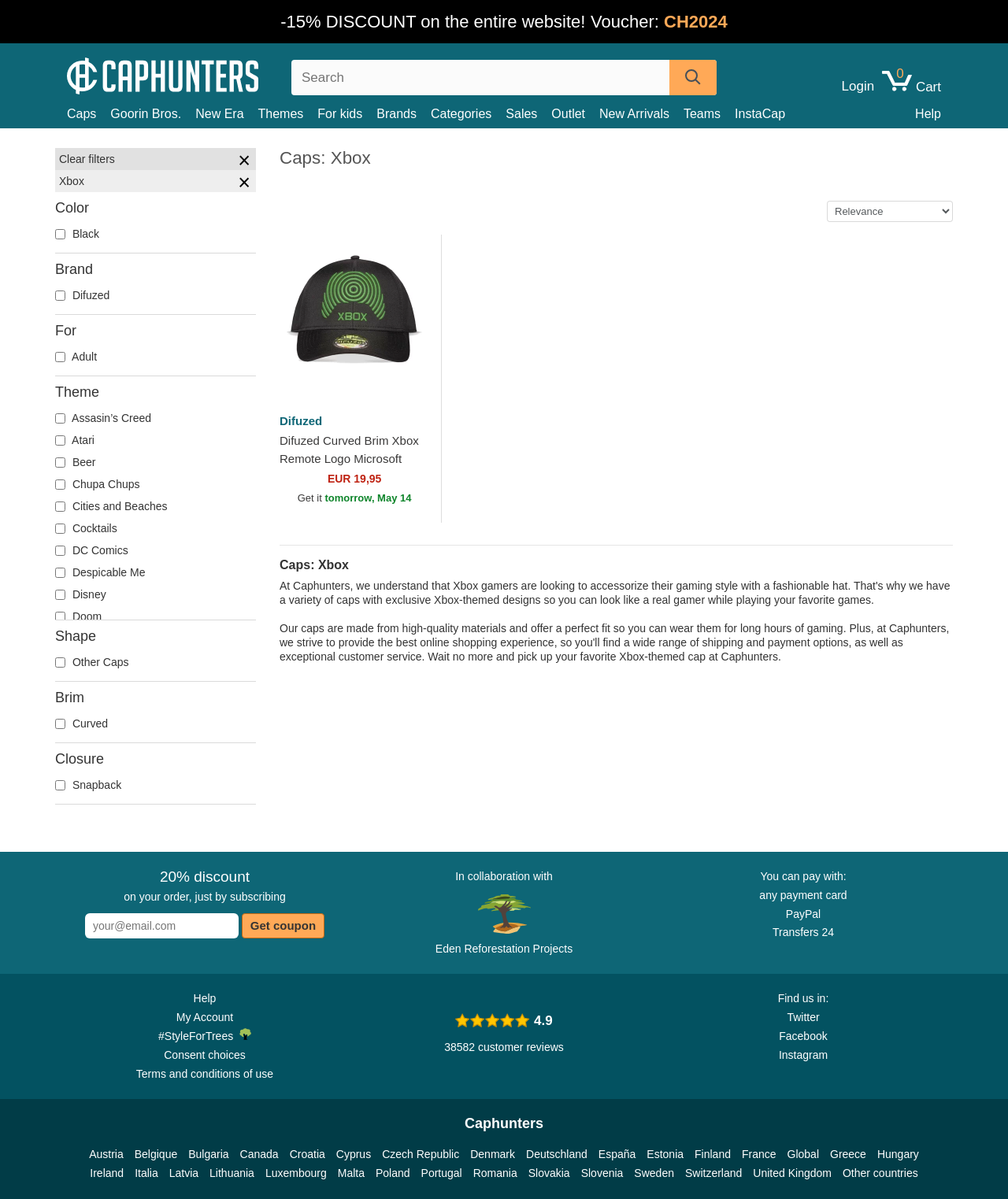With reference to the image, please provide a detailed answer to the following question: What is the brand of the cap in the first product?

The brand of the cap is mentioned in the link element with the text 'Difuzed Curved Brim Xbox Remote Logo Microsoft Black Snapback Cap' which is a product description.